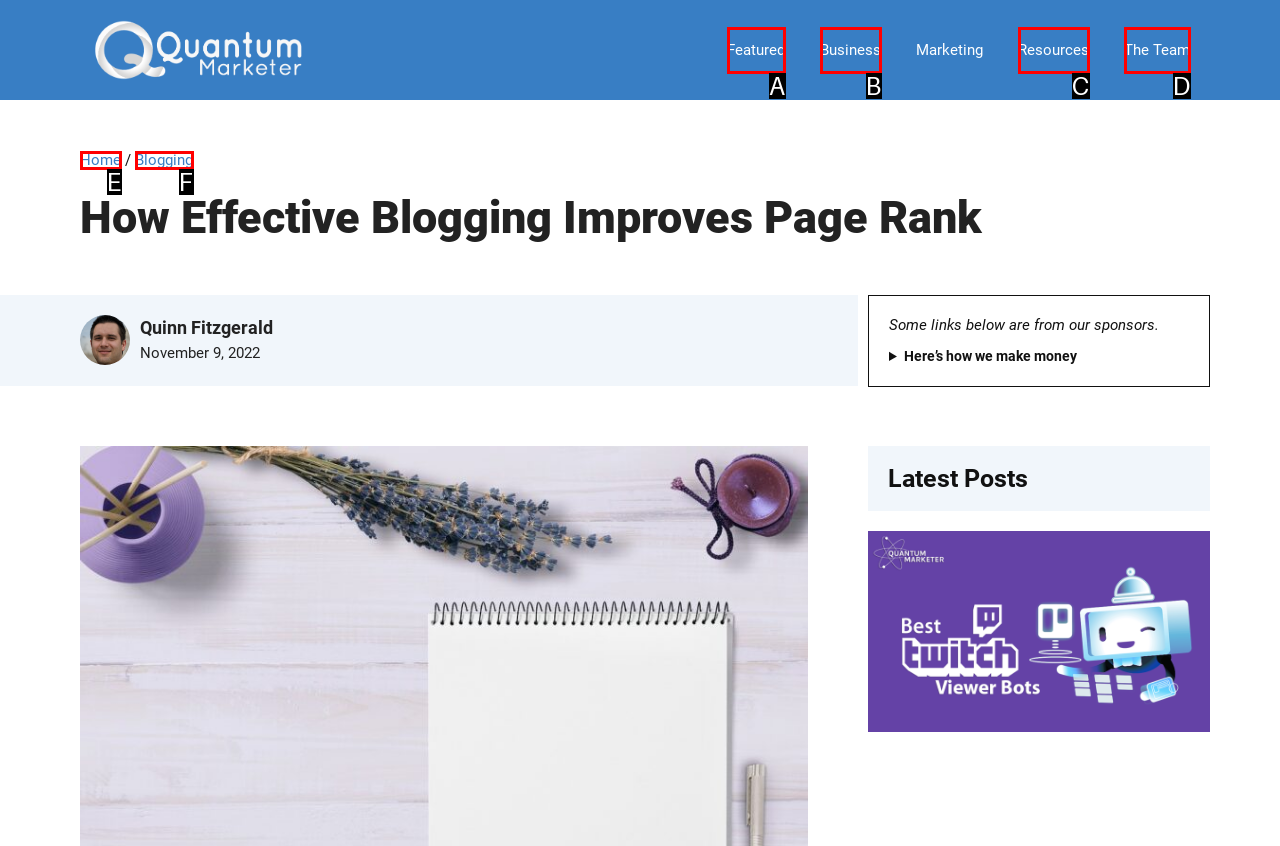From the given options, find the HTML element that fits the description: The Team. Reply with the letter of the chosen element.

D